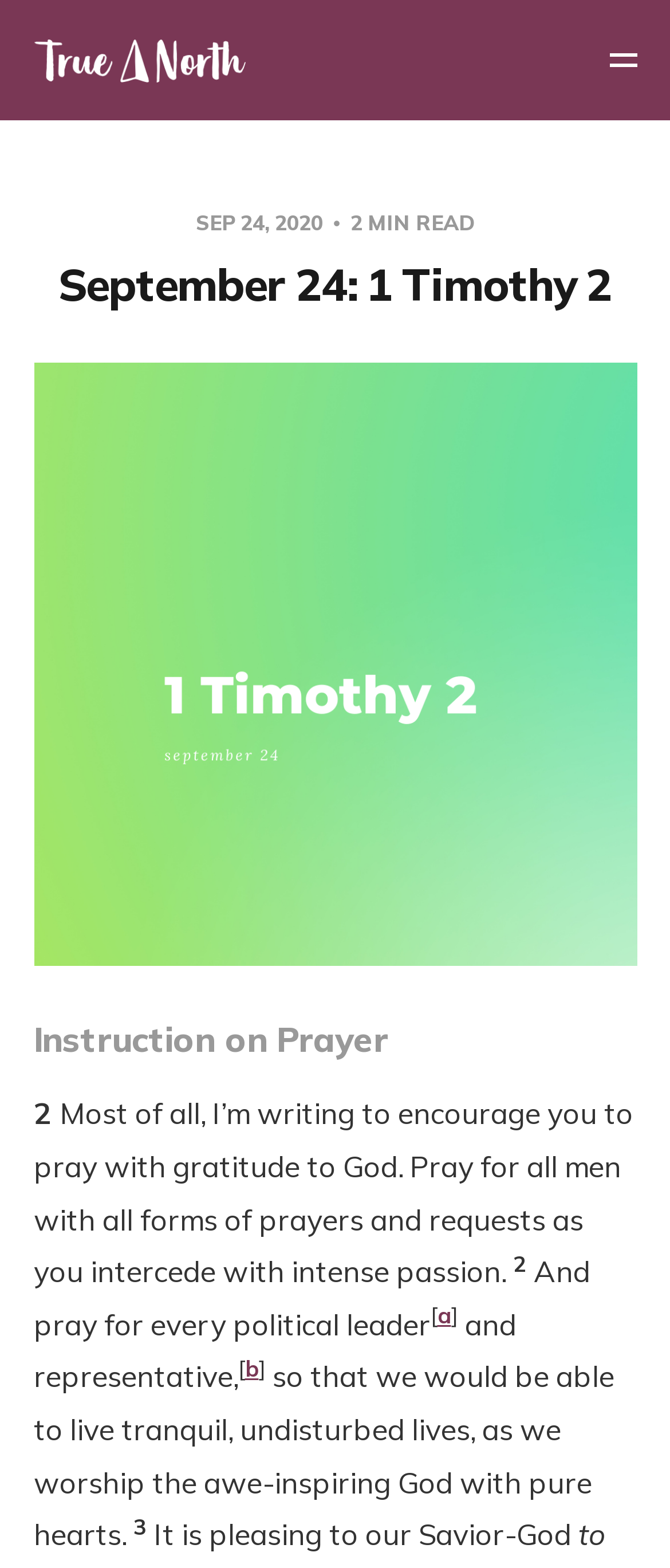What is the date of the article?
Please answer using one word or phrase, based on the screenshot.

SEP 24, 2020